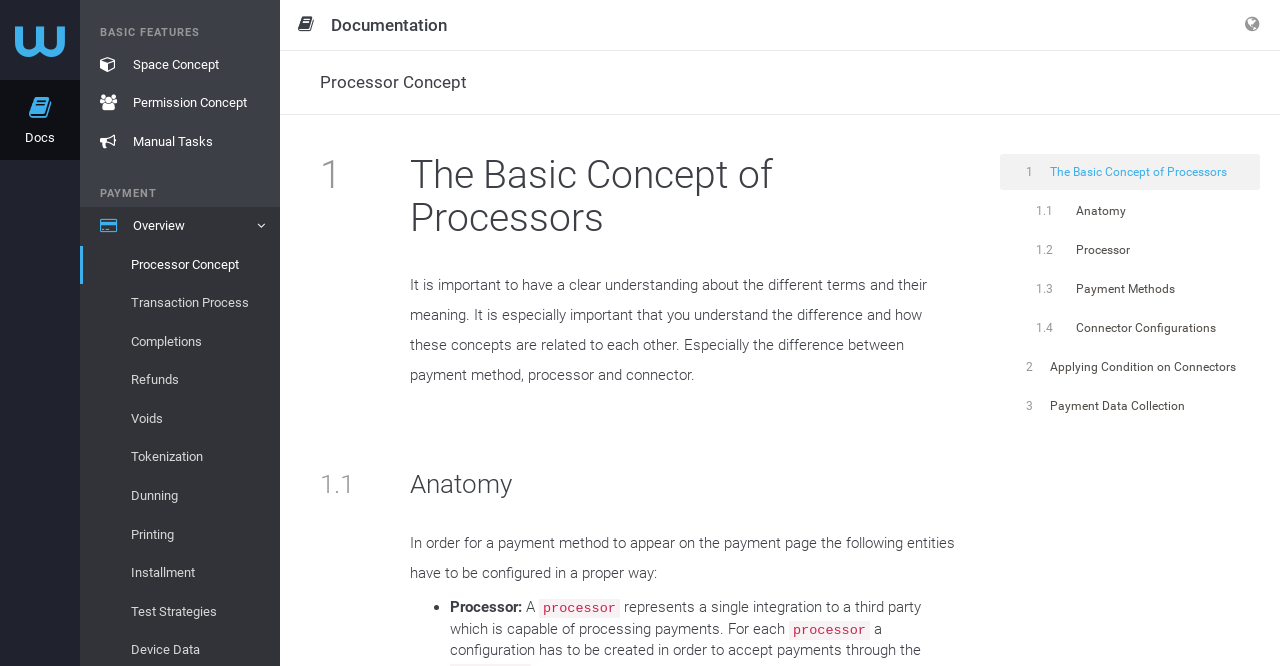Specify the bounding box coordinates (top-left x, top-left y, bottom-right x, bottom-right y) of the UI element in the screenshot that matches this description: 3 Payment Data Collection

[0.781, 0.583, 0.984, 0.637]